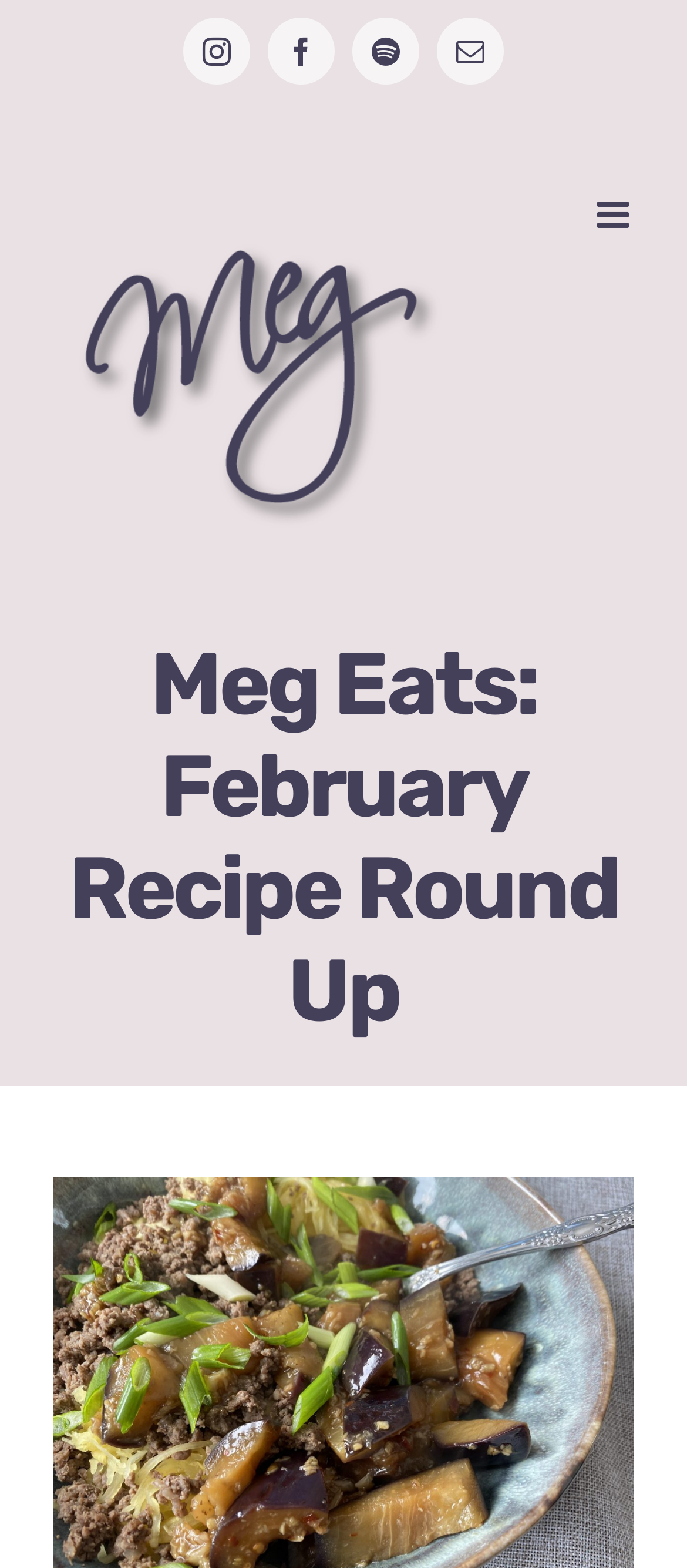Provide a comprehensive description of the webpage.

The webpage is a blog post titled "Meg Eats: February Recipe Round Up" by Meg Doll. At the top left, there is a logo of Meg Doll, which is an image linked to the homepage. Below the logo, there is a heading that displays the title of the blog post. 

On the top right, there are four social media links: Instagram, Facebook, Spotify, and Email, which are evenly spaced and aligned horizontally. 

At the top right corner, there is a toggle button to open the mobile menu, which is currently collapsed. 

The main content of the blog post is not explicitly described in the accessibility tree, but there is a mention of "View Larger Image" at the bottom, suggesting that there are images in the post.